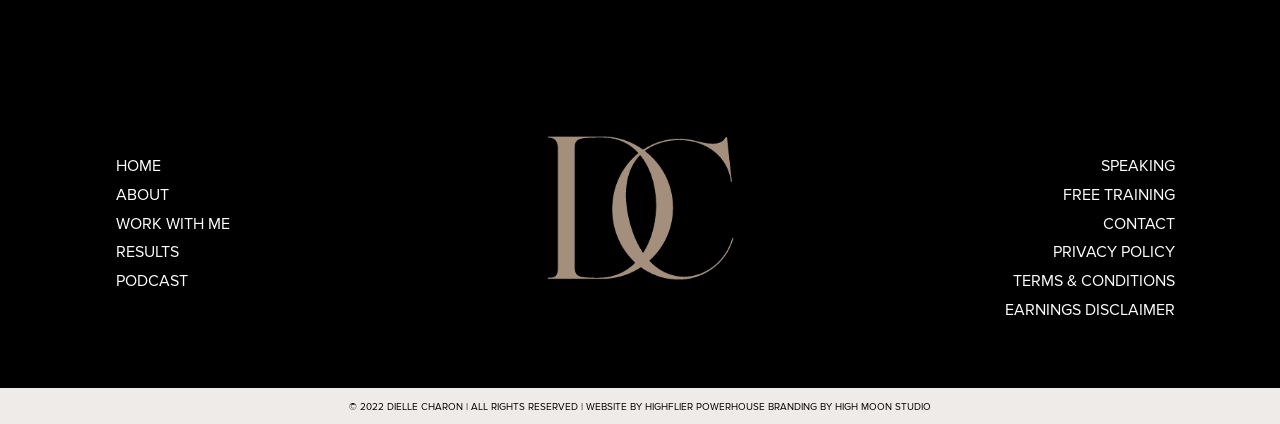From the details in the image, provide a thorough response to the question: What is the main topic of this website?

Based on the navigation links and headings, it appears that the website is focused on personal branding, with topics such as speaking, free training, and results, suggesting that the website is about promoting oneself or one's business.